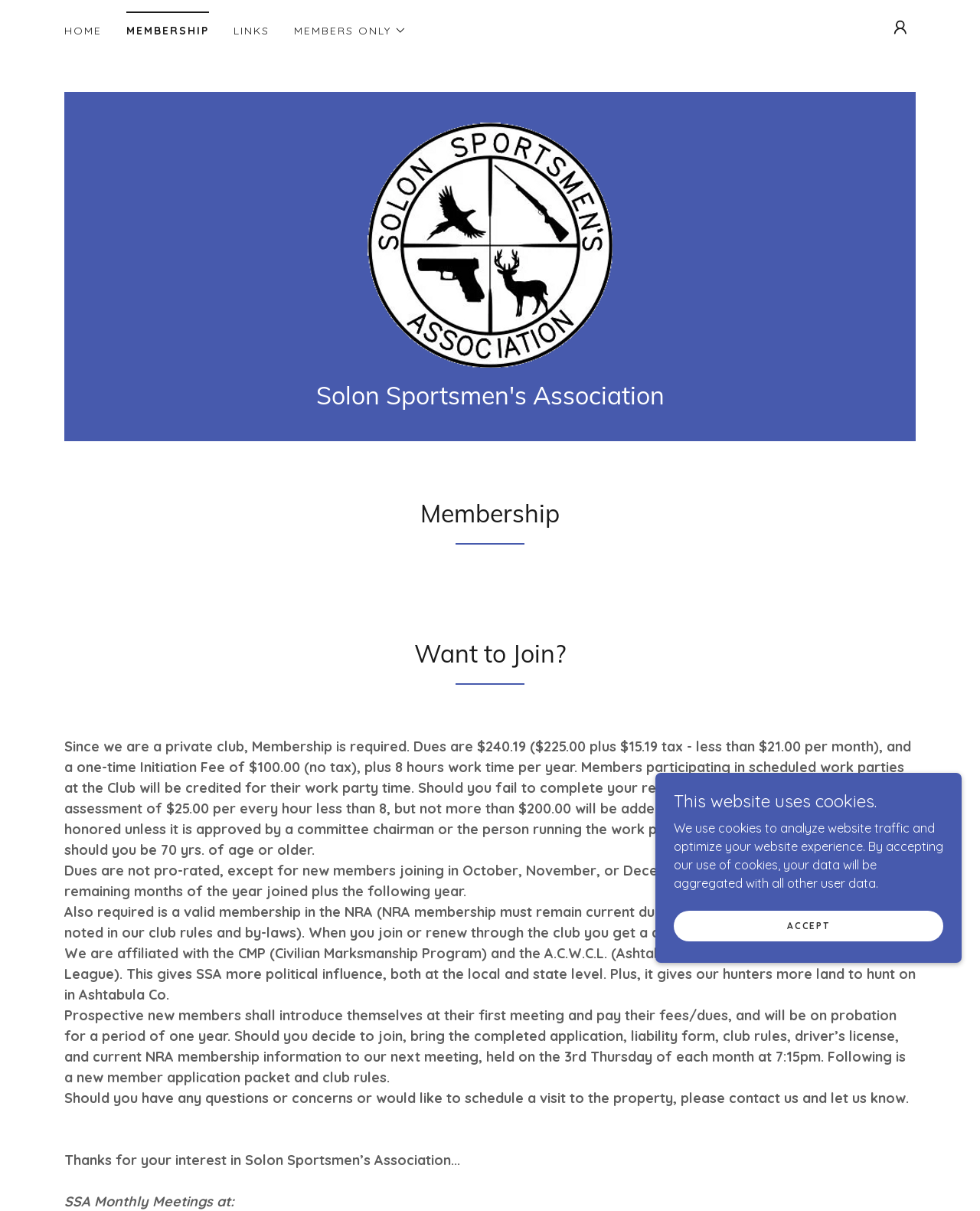Please determine the bounding box of the UI element that matches this description: title="Solon Sportsmen's Association". The coordinates should be given as (top-left x, top-left y, bottom-right x, bottom-right y), with all values between 0 and 1.

[0.375, 0.195, 0.625, 0.207]